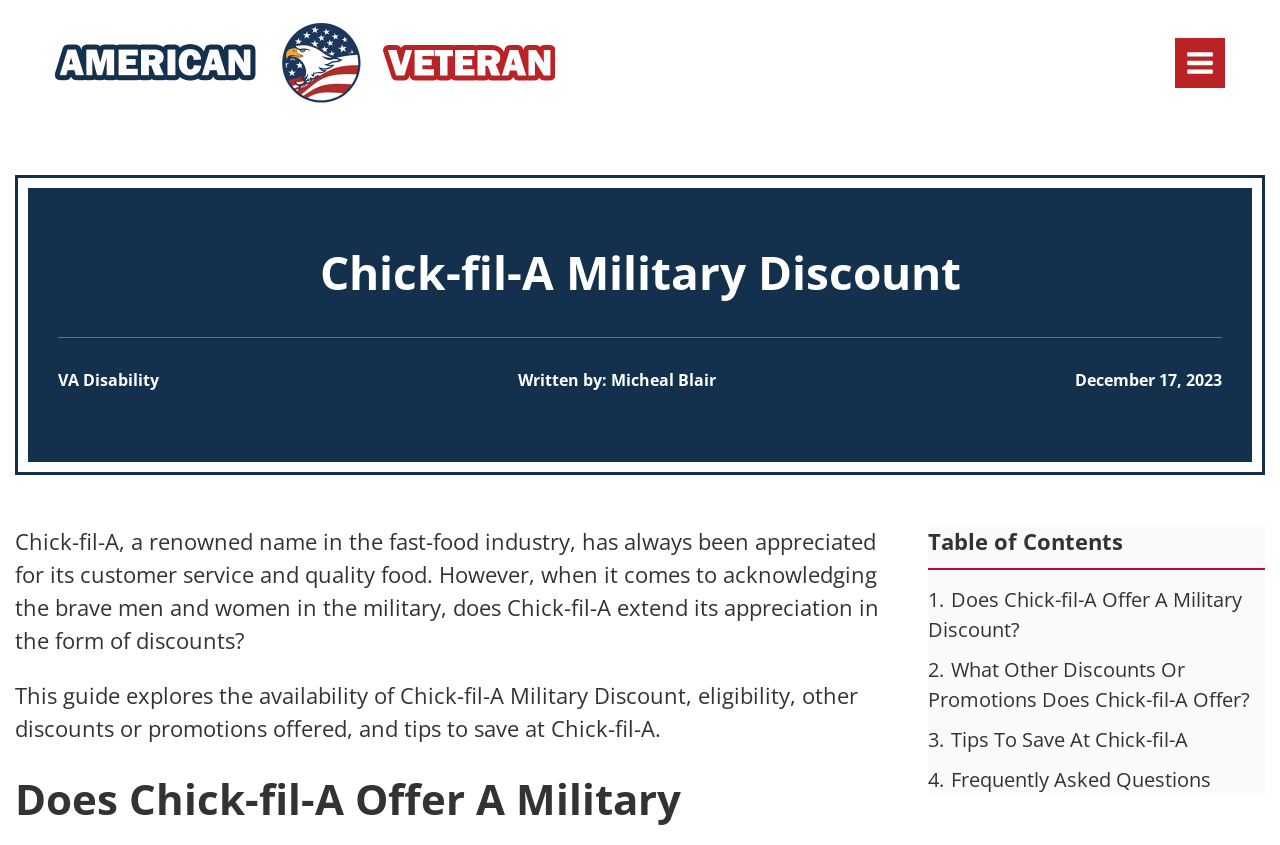Refer to the image and provide an in-depth answer to the question:
What is the name of the fast-food industry mentioned?

The webpage mentions 'Chick-fil-A, a renowned name in the fast-food industry...' in the introductory paragraph, indicating that Chick-fil-A is the fast-food industry being referred to.